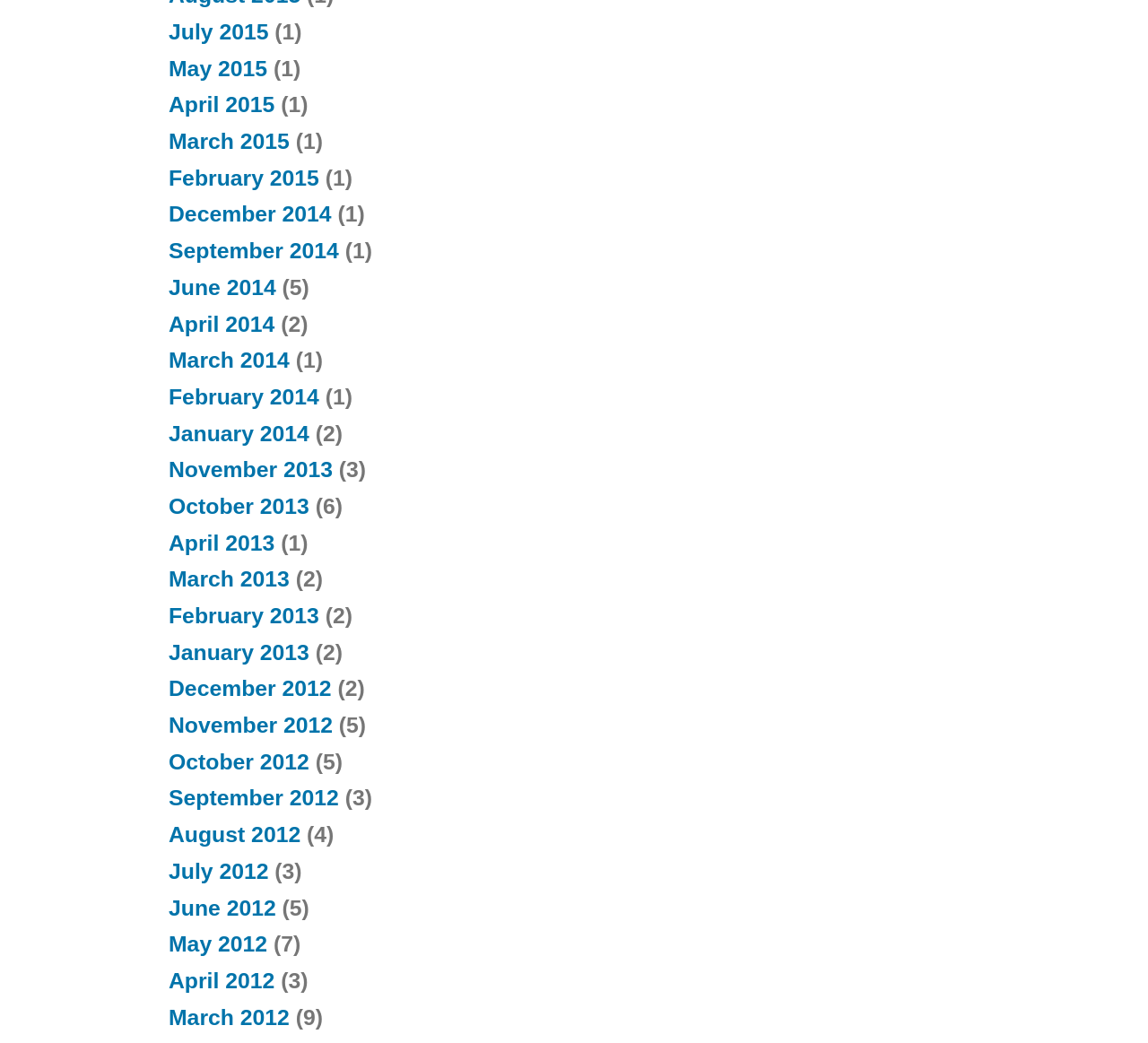Pinpoint the bounding box coordinates of the area that must be clicked to complete this instruction: "View June 2012".

[0.147, 0.859, 0.24, 0.882]